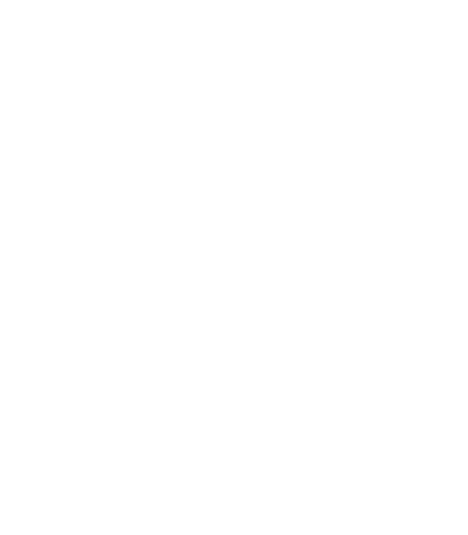Identify and describe all the elements present in the image.

The image showcases a set of 12 elegant wedding luminaries, designed to enhance the ambiance of any wedding reception. These luminaries, crafted from solid hard plastic and colored in pristine white, offer a classic aesthetic that complements various wedding themes. Accompanying these luminaries is a selection of lighting options to choose from, adding versatility to your decor. 

The product is currently available at a promotional price, featuring a 5% discount, alongside an enticing offer of free shipping on orders over $100. This particular set adds a touch of sophistication and warmth, making it a perfect choice for couples looking to create a romantic atmosphere on their special day.